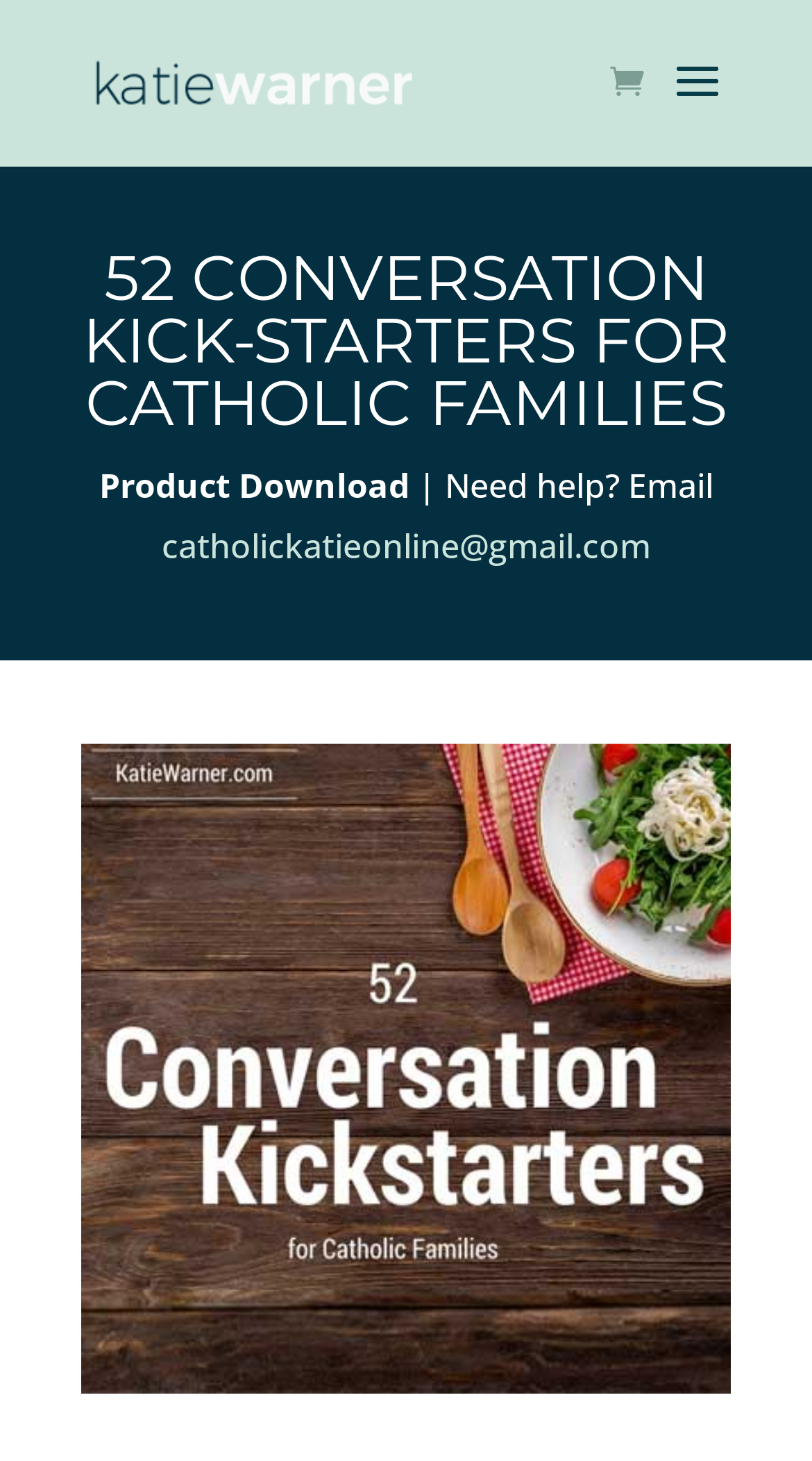What is the contact email for the author?
Based on the image, provide a one-word or brief-phrase response.

catholickatieonline@gmail.com